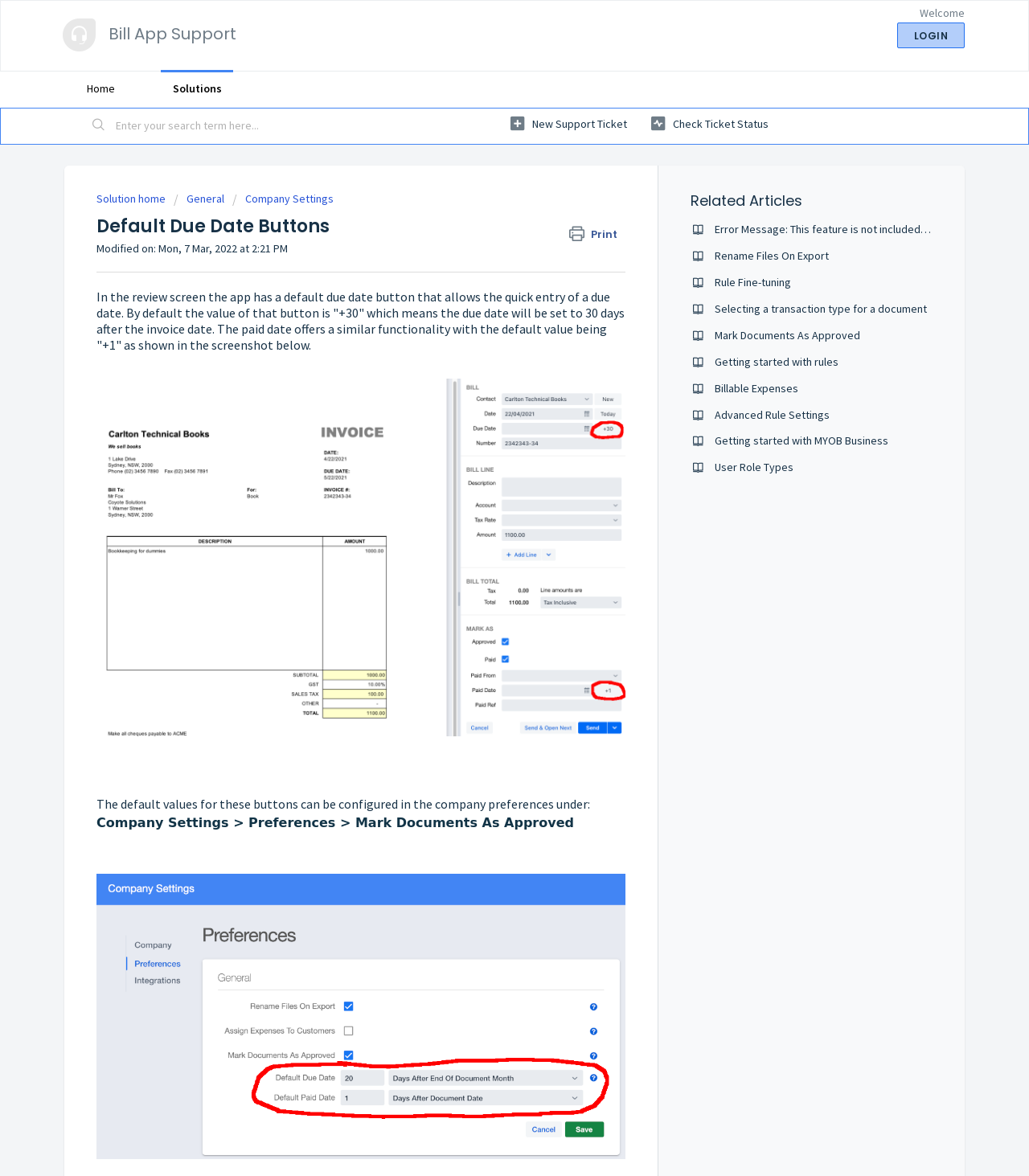Please identify the bounding box coordinates of the clickable area that will fulfill the following instruction: "Create a new support ticket". The coordinates should be in the format of four float numbers between 0 and 1, i.e., [left, top, right, bottom].

[0.496, 0.094, 0.609, 0.117]